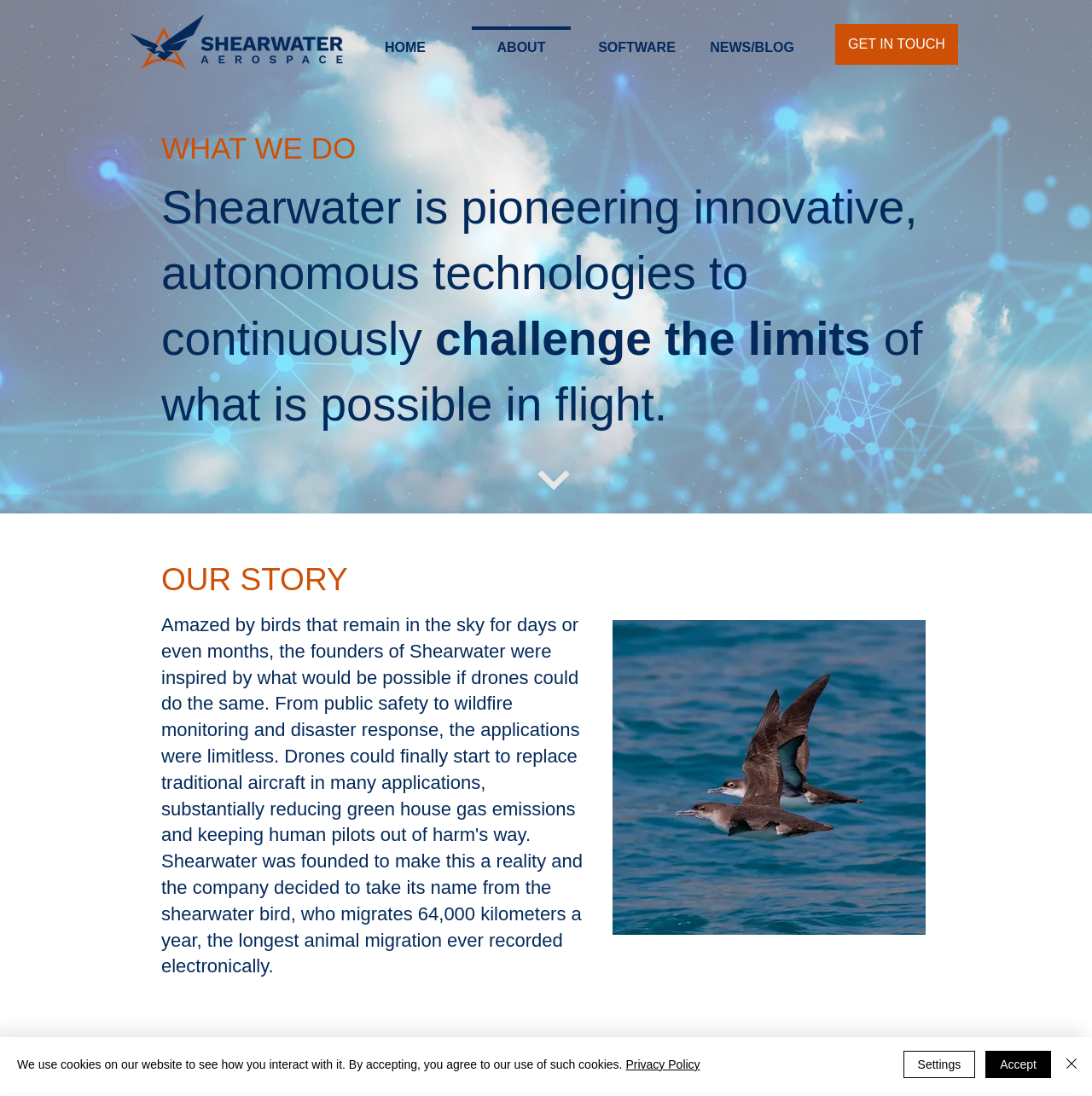Provide a thorough and detailed response to the question by examining the image: 
What is the purpose of the 'Continue' button?

The 'Continue' button is located below the text elements that describe what the company does. It is likely that the purpose of the 'Continue' button is to allow users to learn more about the company's activities and technologies.